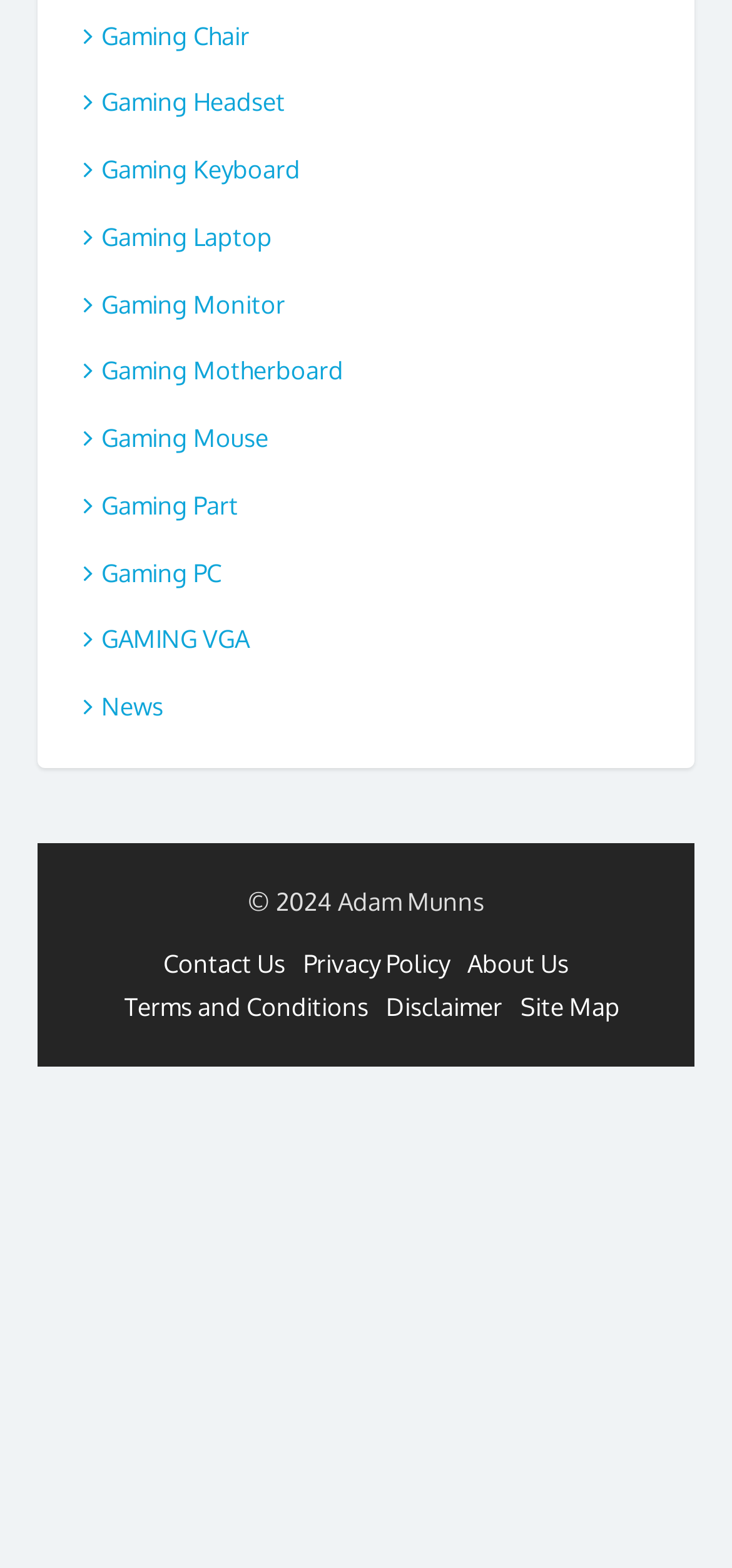Give a short answer using one word or phrase for the question:
What is the purpose of the 'News' link?

To access news